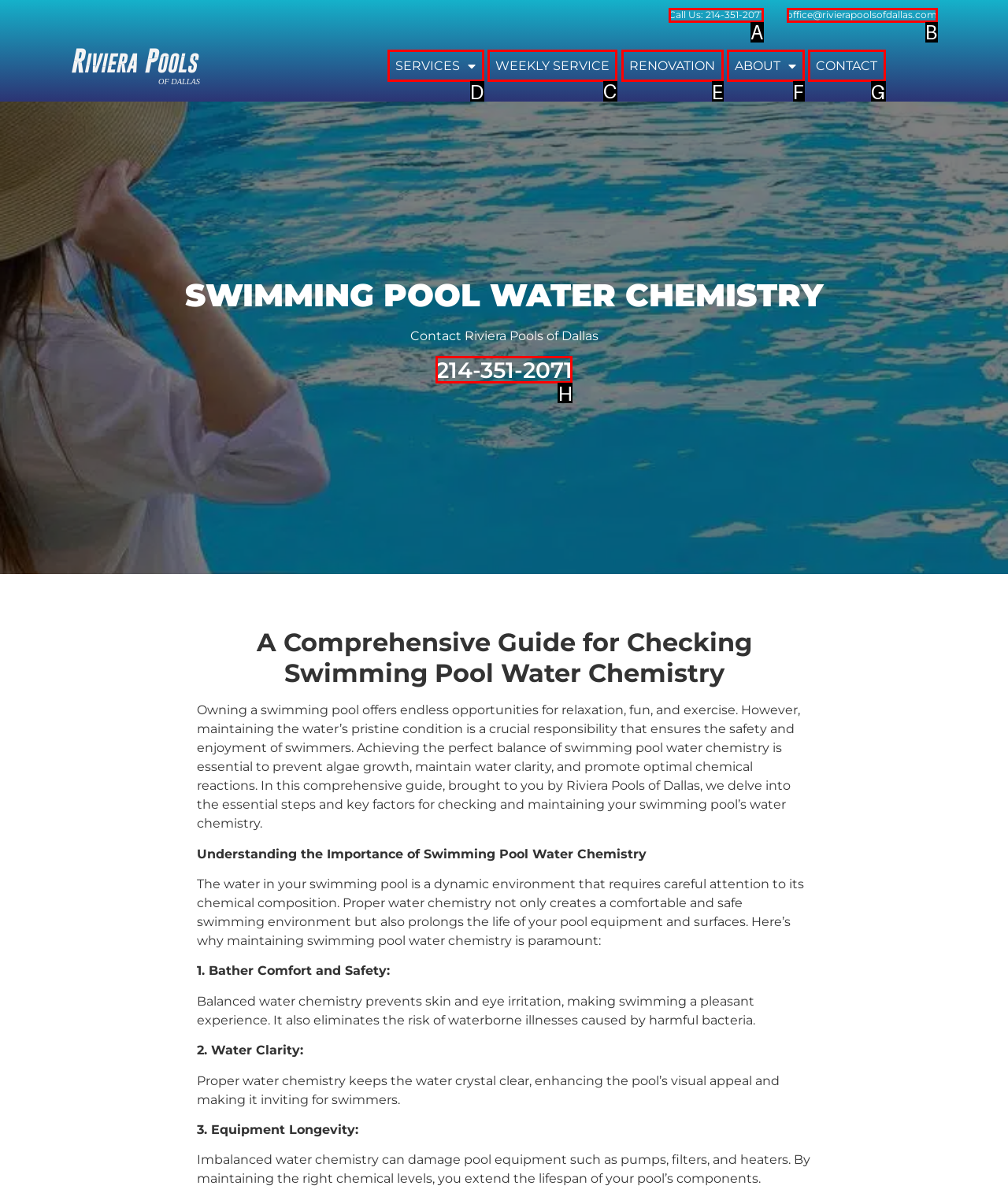Choose the letter of the element that should be clicked to complete the task: Read about WEEKLY SERVICE
Answer with the letter from the possible choices.

C